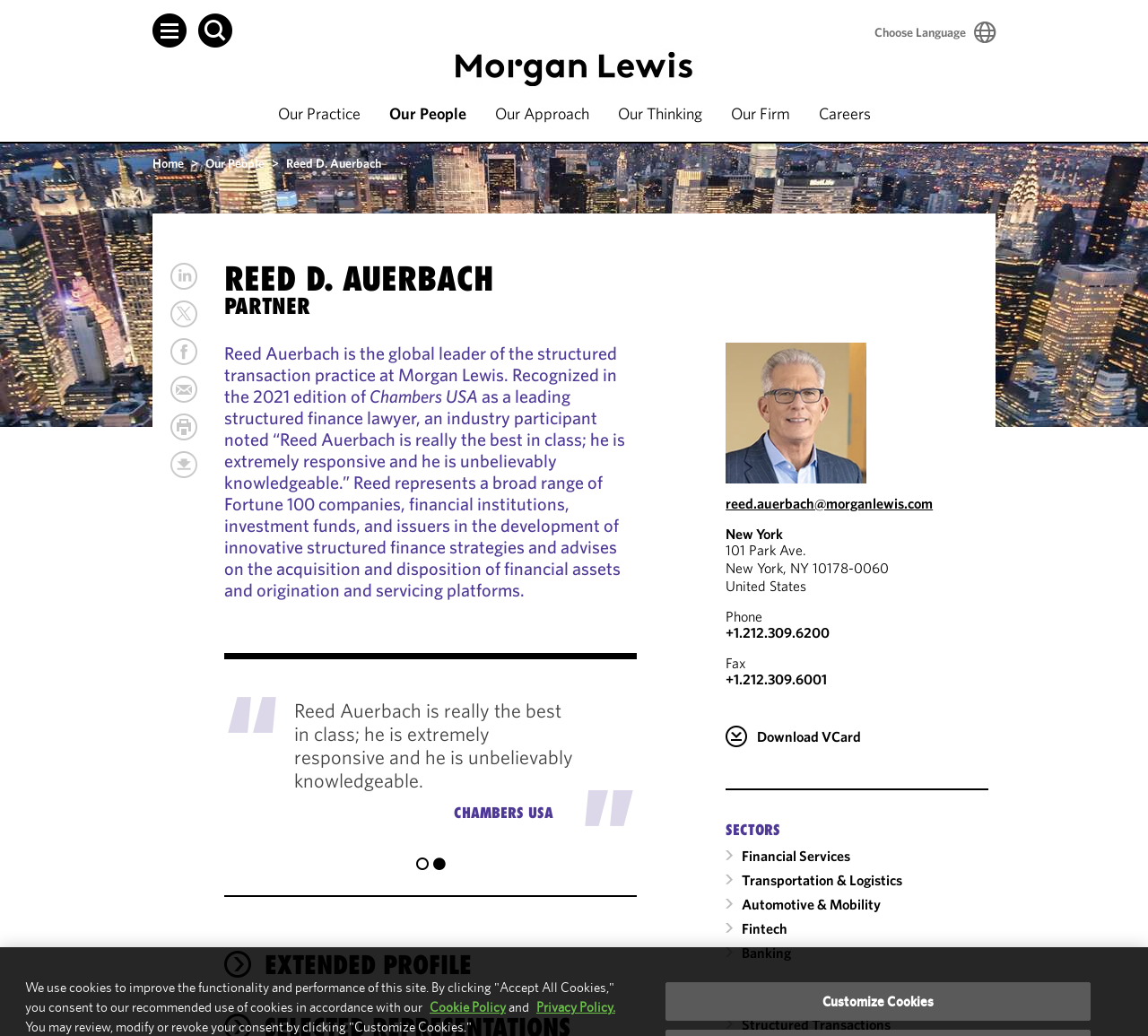Predict the bounding box of the UI element based on the description: "See other events". The coordinates should be four float numbers between 0 and 1, formatted as [left, top, right, bottom].

None